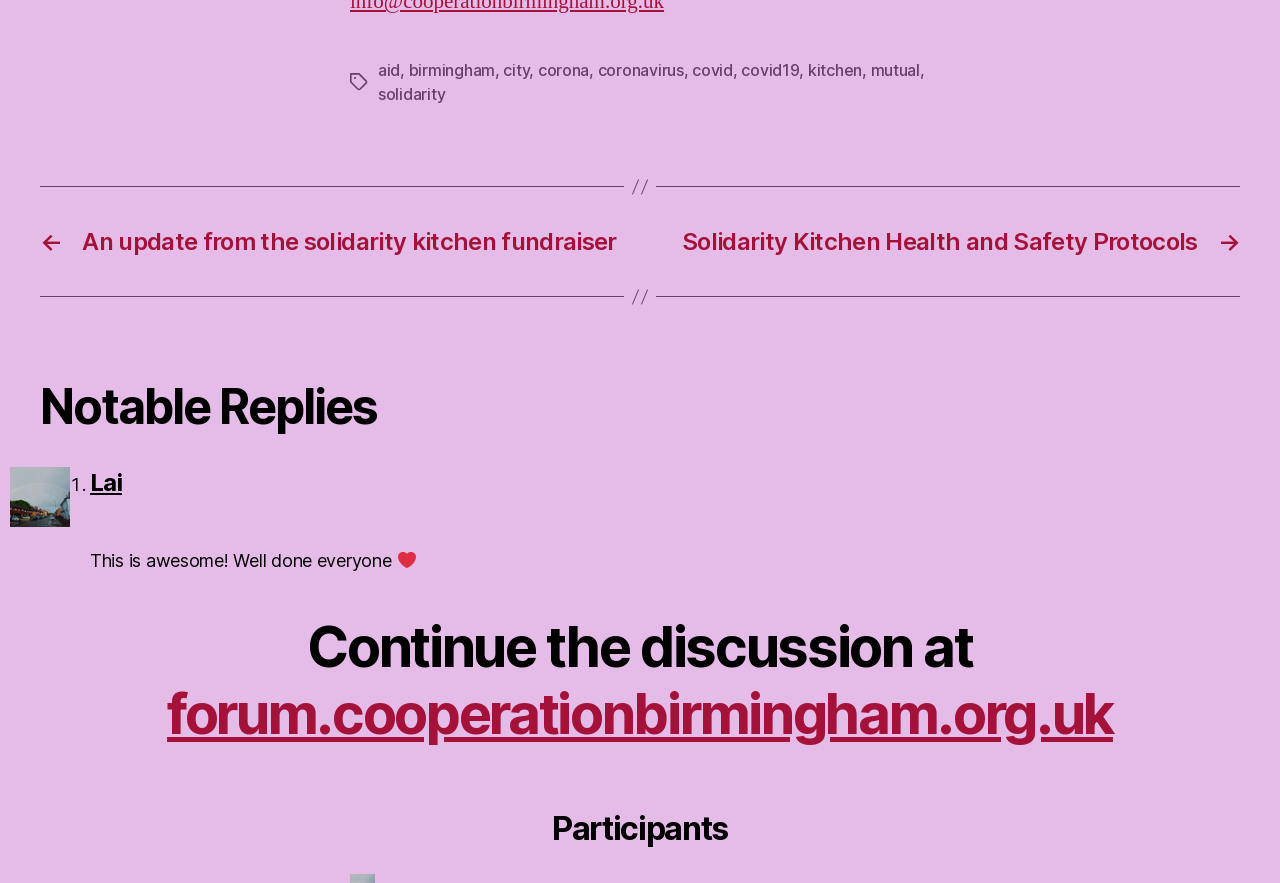Using the element description: "forum.cooperationbirmingham.org.uk", determine the bounding box coordinates for the specified UI element. The coordinates should be four float numbers between 0 and 1, [left, top, right, bottom].

[0.131, 0.77, 0.869, 0.847]